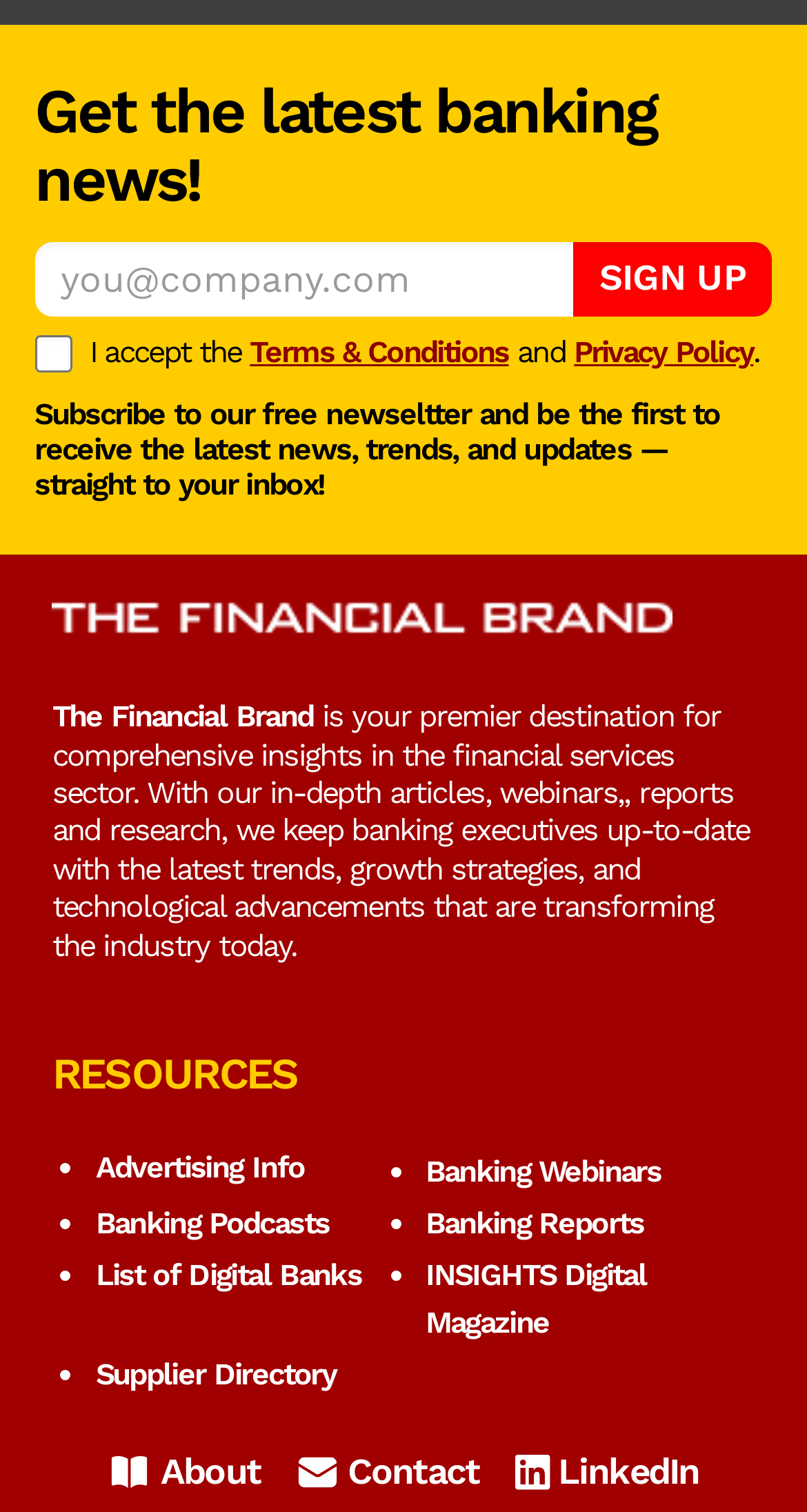Given the element description "widget" in the screenshot, predict the bounding box coordinates of that UI element.

None